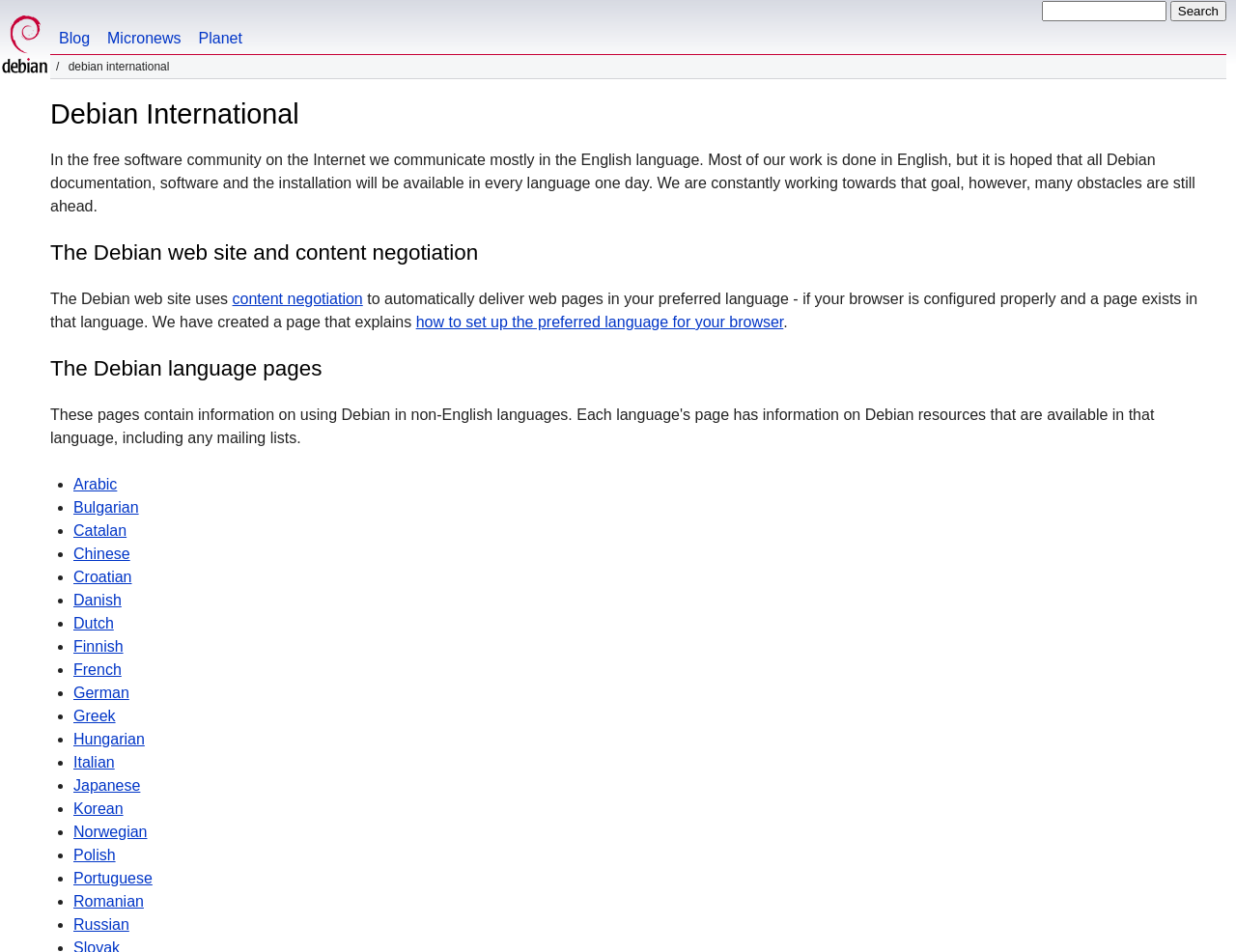What languages are available on the Debian website?
Please give a detailed and elaborate explanation in response to the question.

The webpage lists multiple languages, including Arabic, Bulgarian, Catalan, Chinese, Croatian, Danish, Dutch, Finnish, French, German, Greek, Hungarian, Italian, Japanese, Korean, Norwegian, Polish, Portuguese, Romanian, and Russian, indicating that the Debian website is available in these languages.